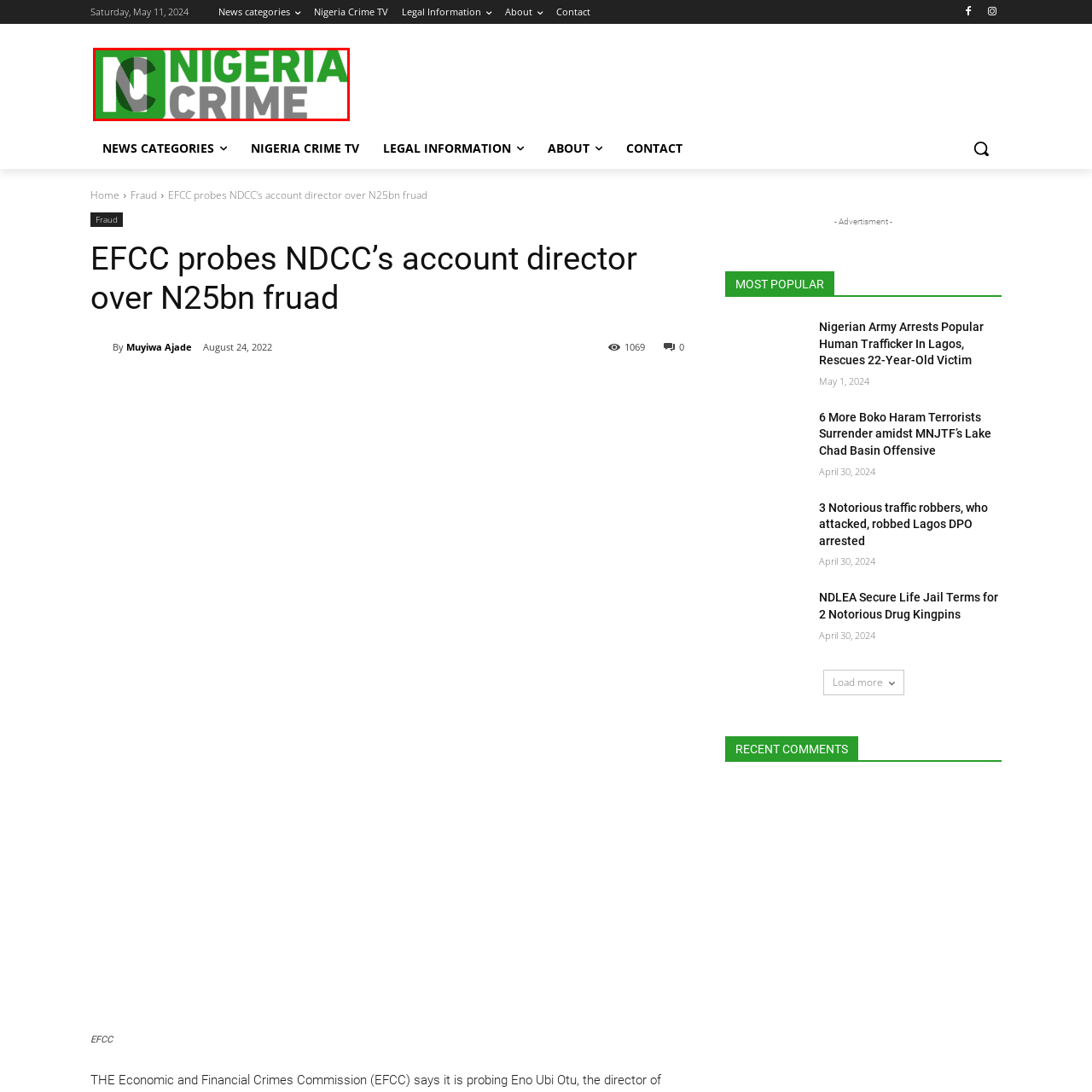Give a detailed account of the scene depicted within the red boundary.

The image showcases the logo of "Nigeria Crime," a news platform focused on crime-related stories and legal information within Nigeria. The logo prominently features the words "NIGERIA" in bold green lettering, coupled with the word "CRIME" in a sleek gray font. This design effectively conveys the site's focus on serious topics while maintaining a modern and professional appearance. The use of contrasting colors enhances visibility and draws attention, making it an impactful representation of the brand’s commitment to delivering news and updates about crime in Nigeria.